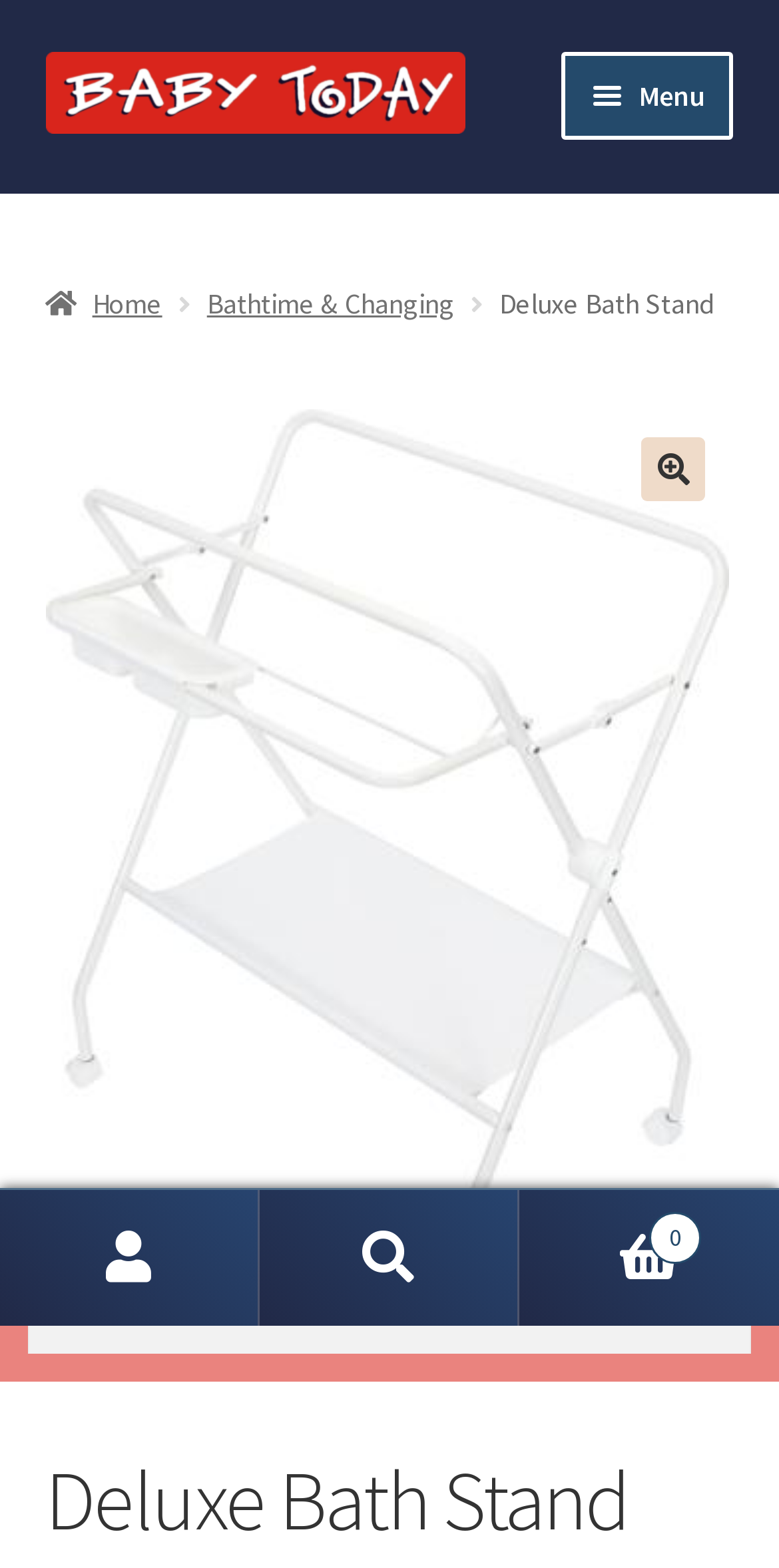Is there a search function on the page?
Can you provide a detailed and comprehensive answer to the question?

I determined that there is a search function on the page by looking at the search box and the button 'Search' which suggests that users can search for something on the website.